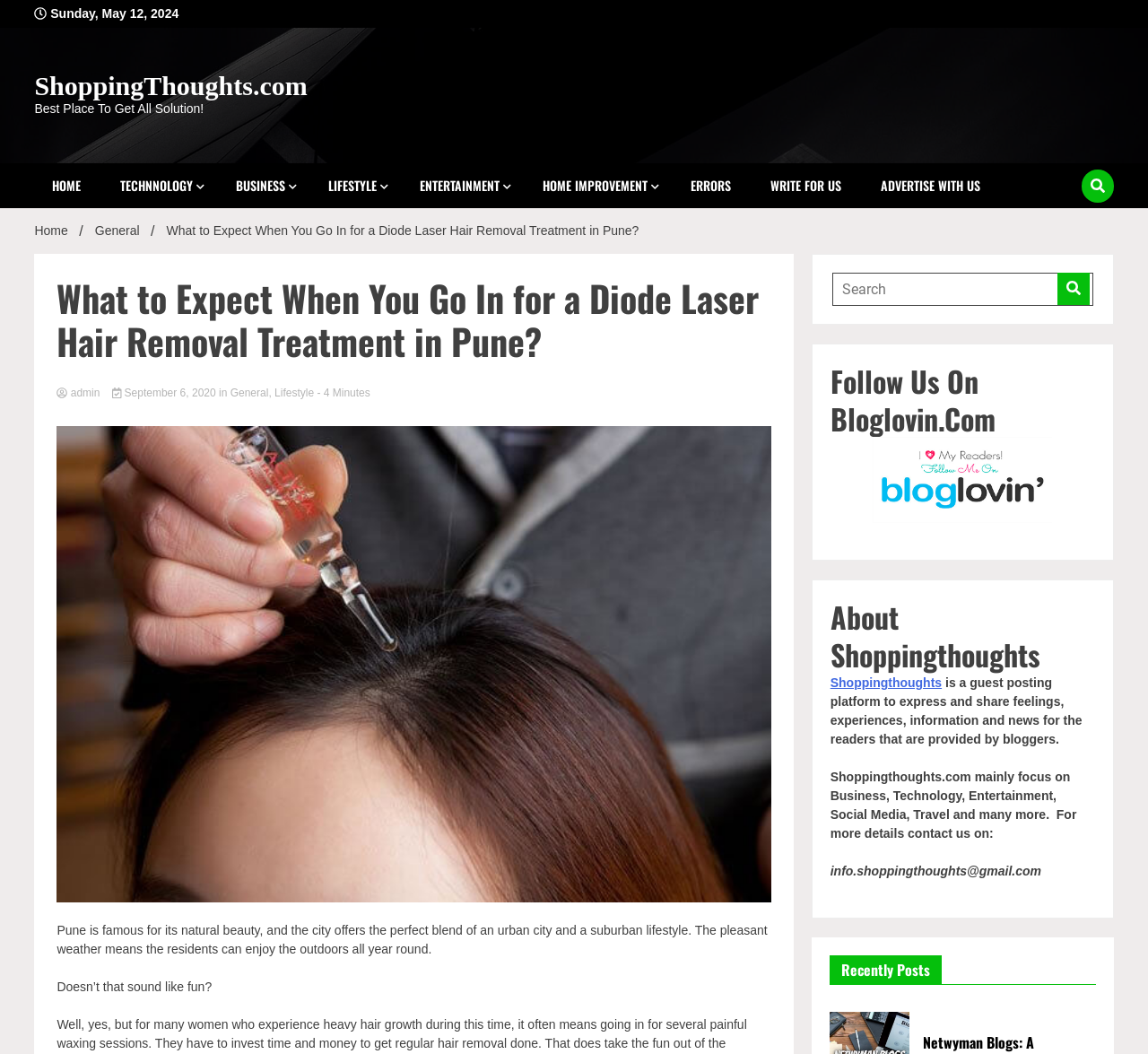Locate the bounding box coordinates of the element that should be clicked to fulfill the instruction: "Click on the WRITE FOR US link".

[0.655, 0.155, 0.748, 0.197]